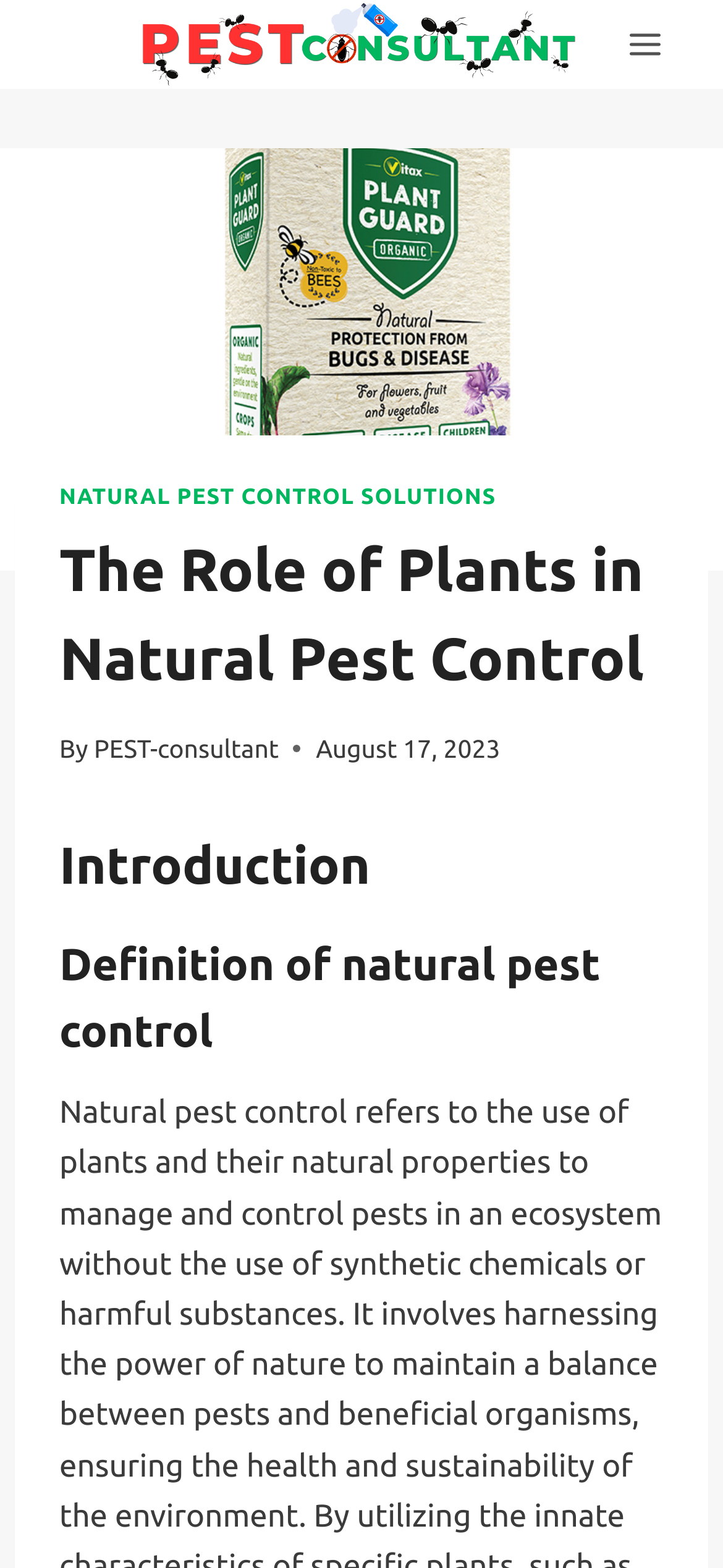Provide a short answer using a single word or phrase for the following question: 
What is the topic of the article?

Natural Pest Control